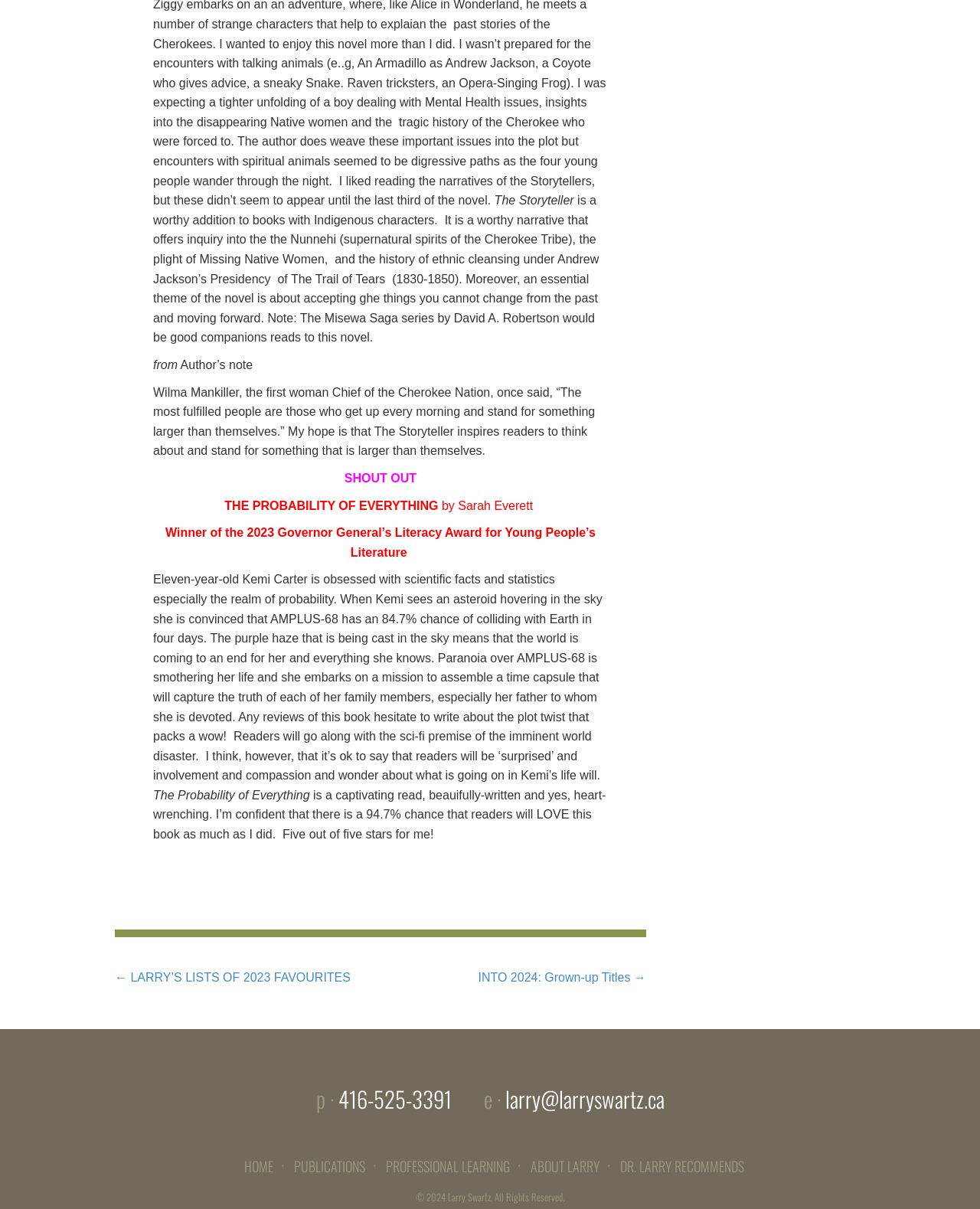Find the bounding box coordinates of the element's region that should be clicked in order to follow the given instruction: "Click on 'HOME'". The coordinates should consist of four float numbers between 0 and 1, i.e., [left, top, right, bottom].

[0.249, 0.956, 0.279, 0.973]